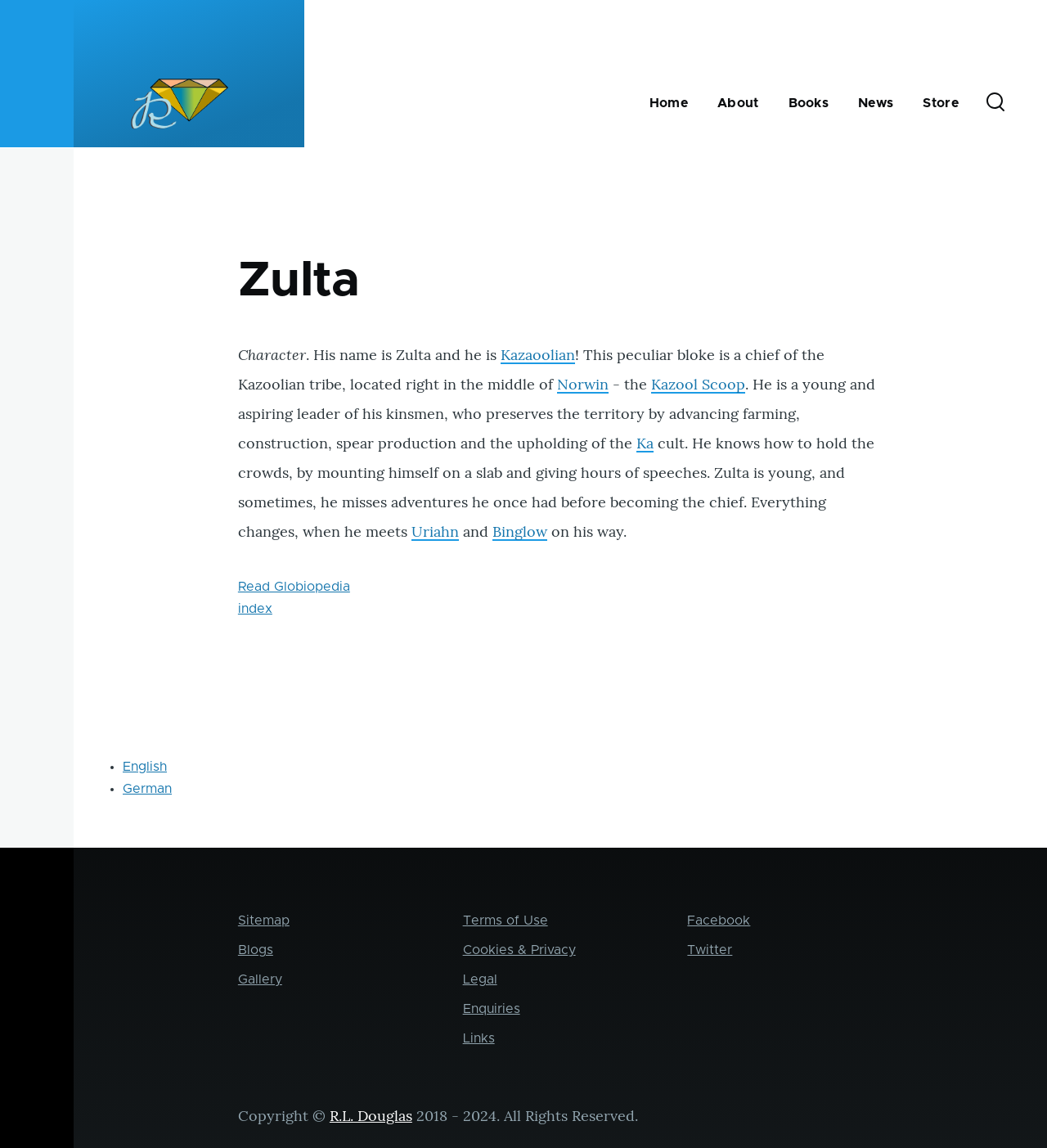Kindly provide the bounding box coordinates of the section you need to click on to fulfill the given instruction: "Search for something".

[0.93, 0.051, 0.972, 0.128]